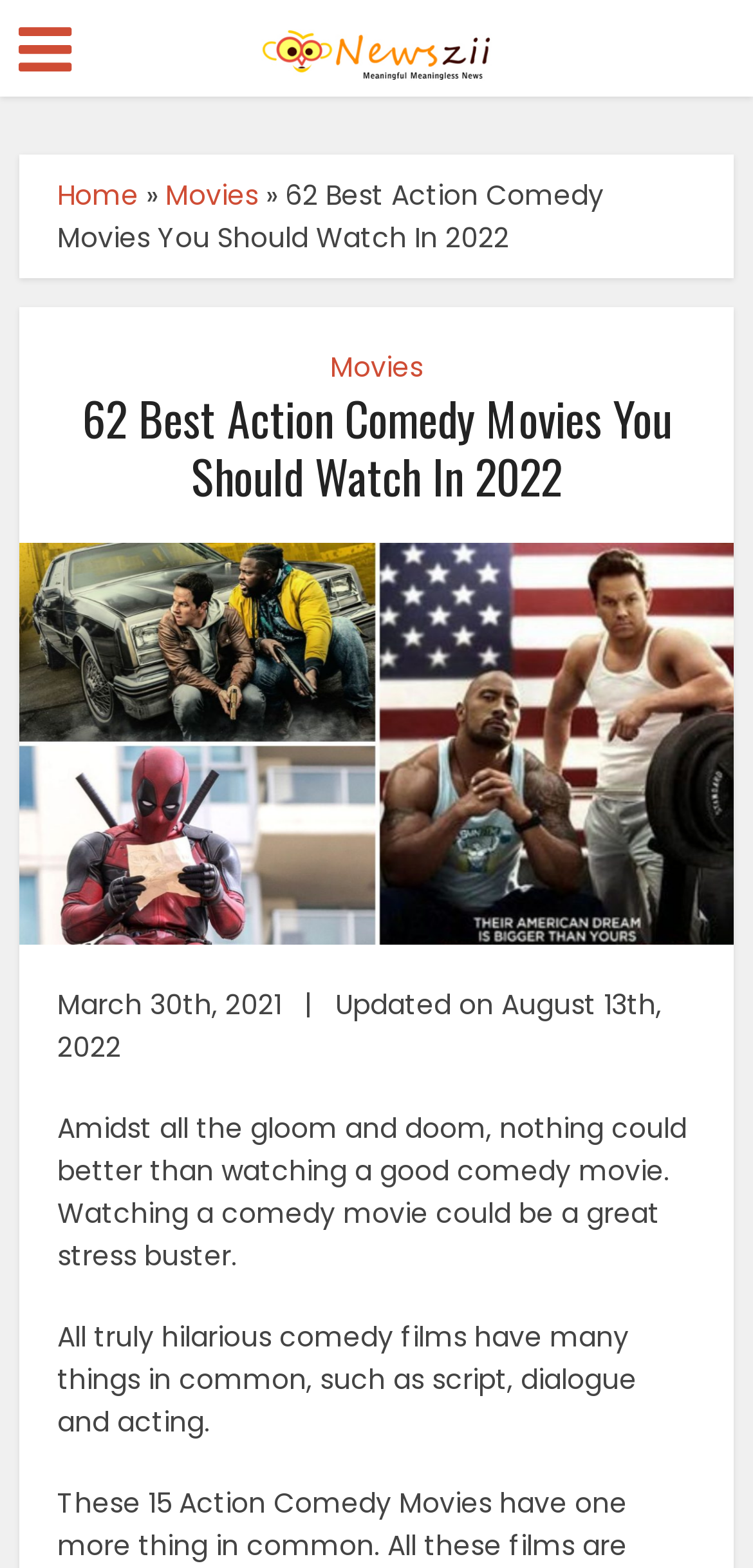Mark the bounding box of the element that matches the following description: "Movies".

[0.22, 0.112, 0.343, 0.137]